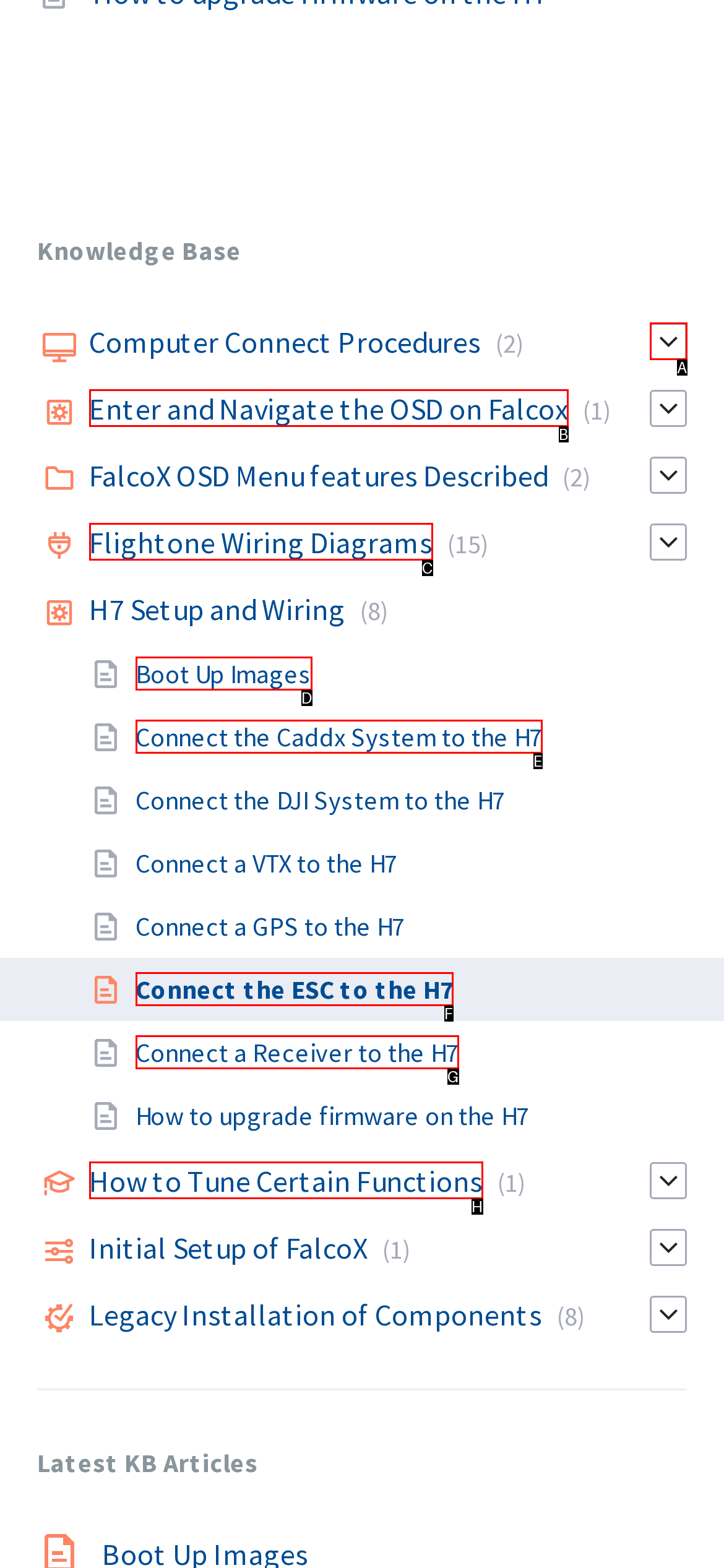Select the letter from the given choices that aligns best with the description: Boot Up Images. Reply with the specific letter only.

D